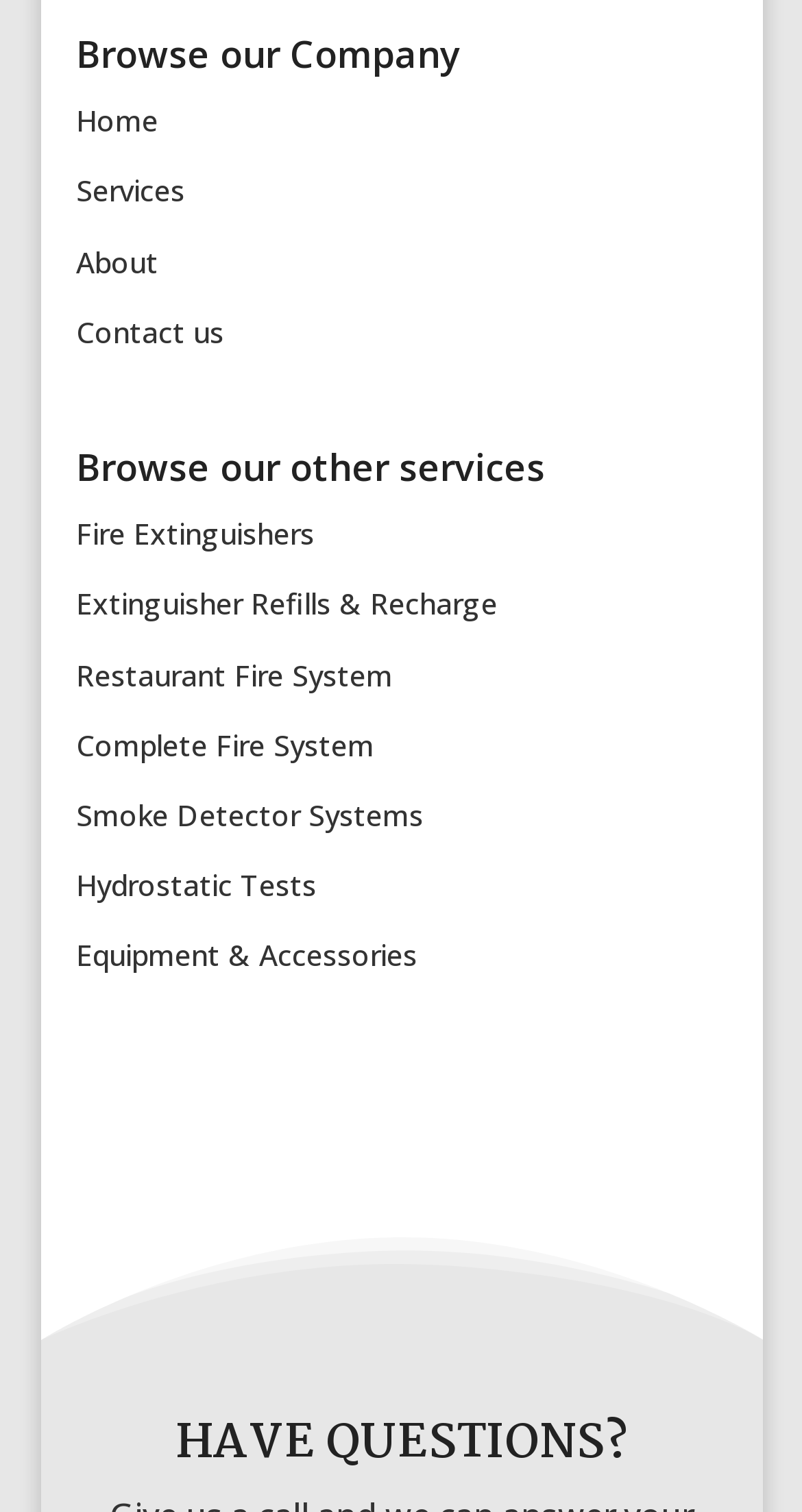Could you provide the bounding box coordinates for the portion of the screen to click to complete this instruction: "Learn about the company"?

[0.095, 0.16, 0.198, 0.186]